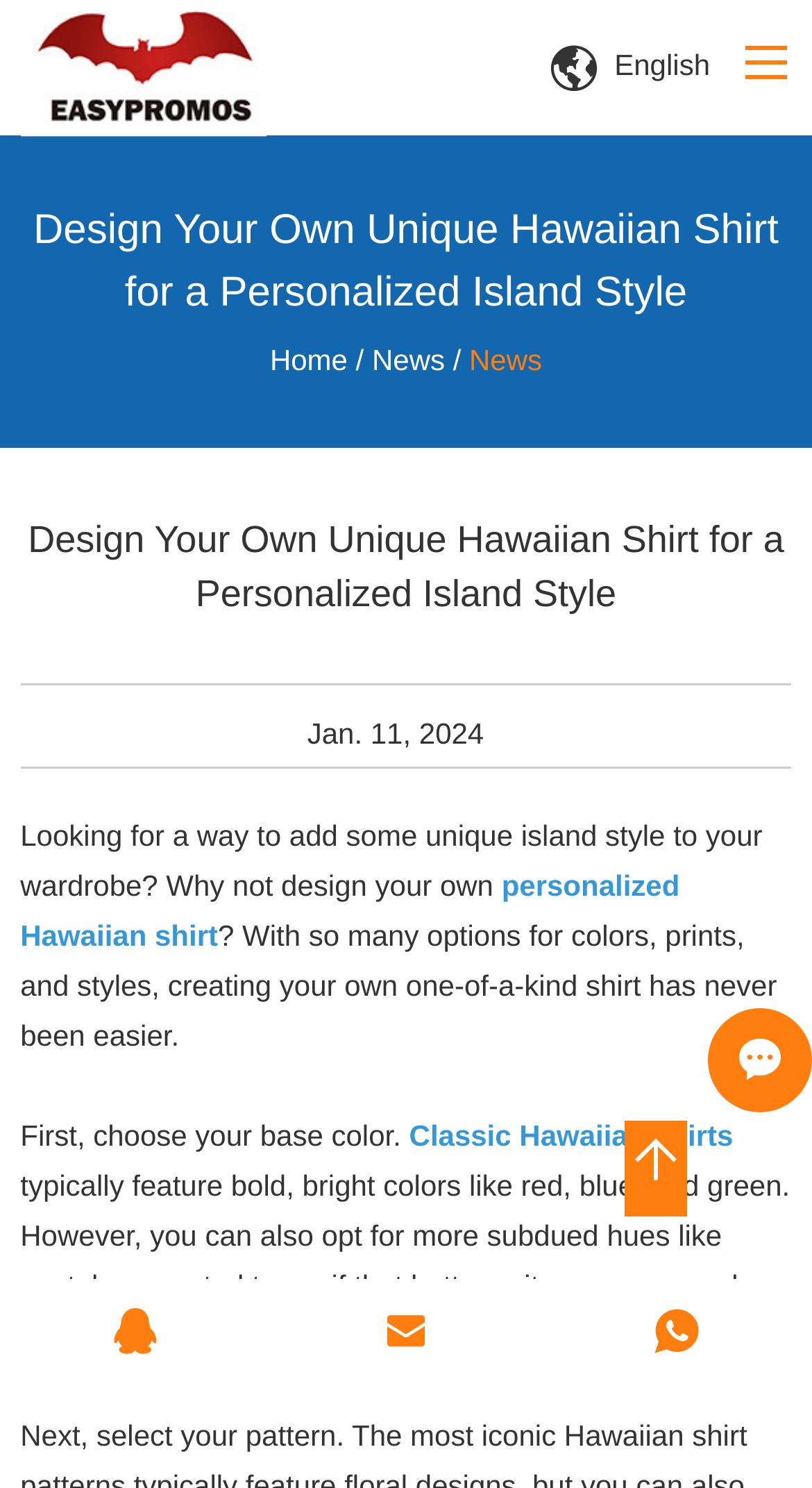Answer in one word or a short phrase: 
What is the purpose of this website?

Design Hawaiian shirts